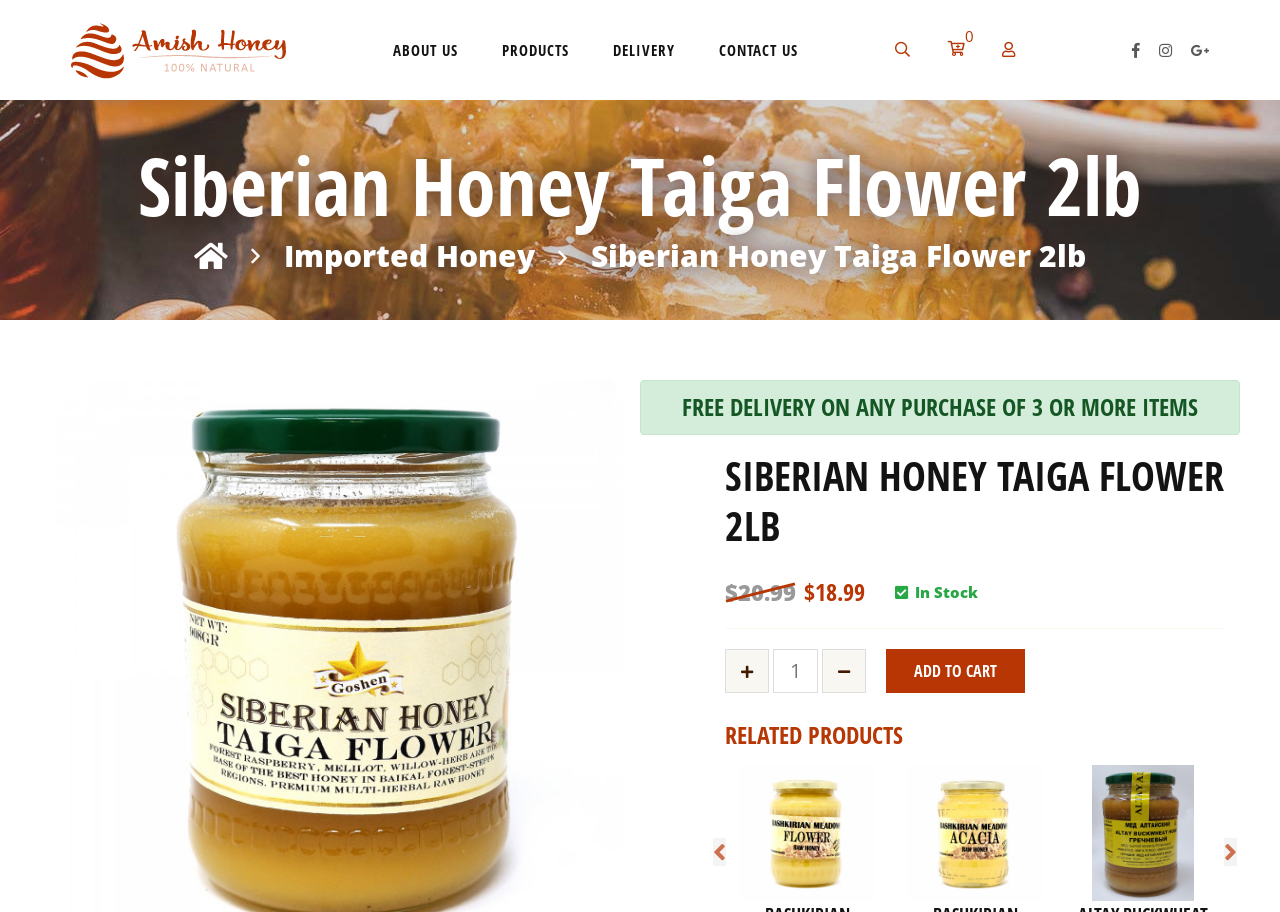Identify the main heading of the webpage and provide its text content.

Siberian Honey Taiga Flower 2lb